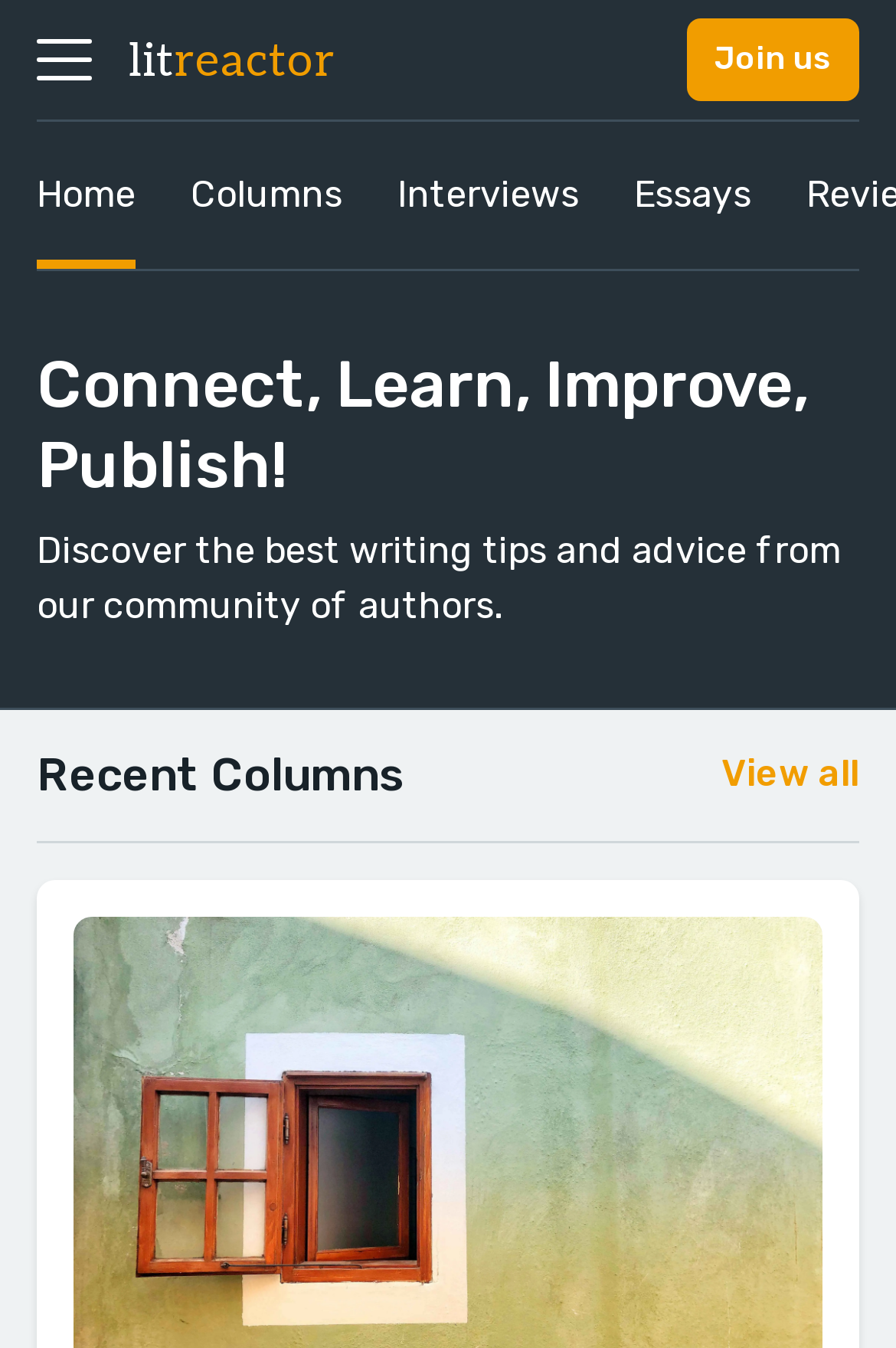What is the main theme of the webpage?
Refer to the image and provide a concise answer in one word or phrase.

Writing and authors